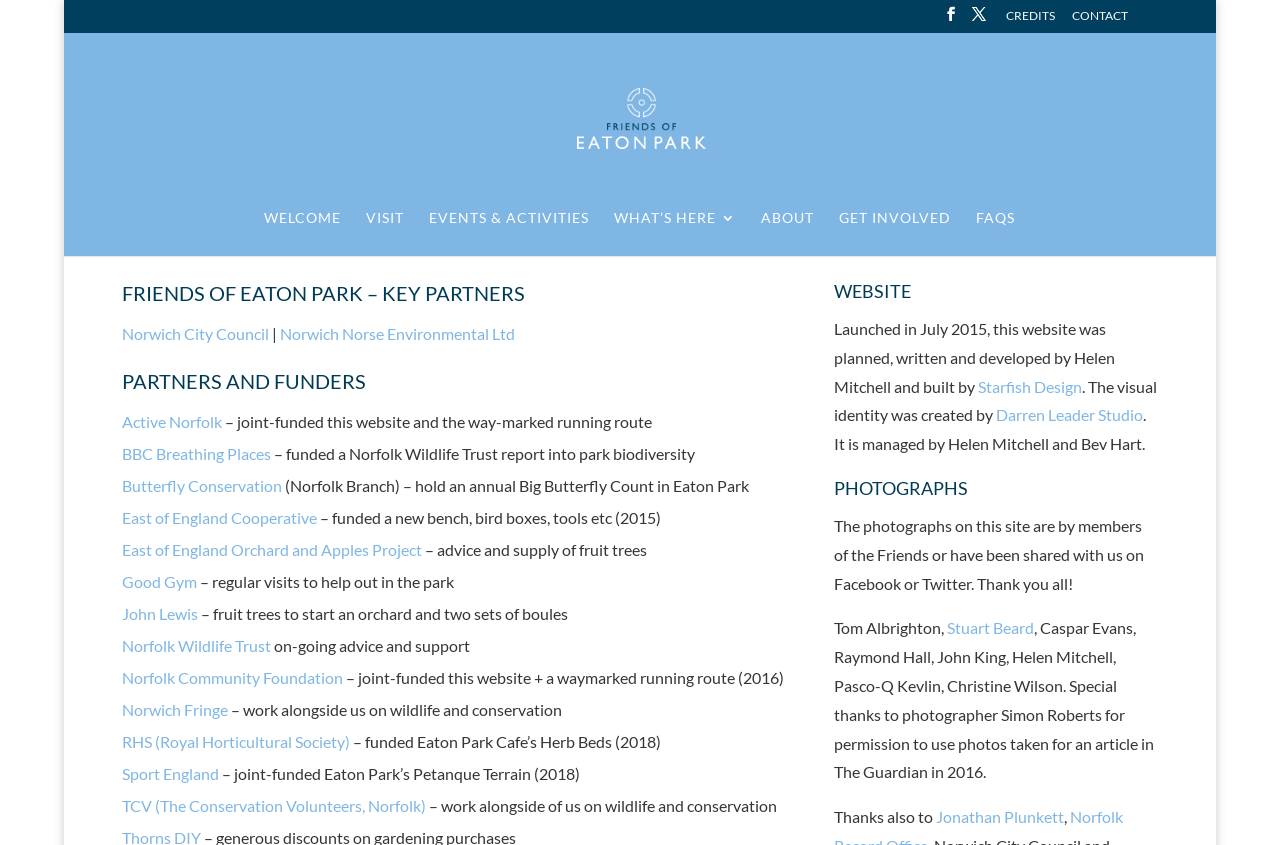Convey a detailed summary of the webpage, mentioning all key elements.

This webpage is about the "Friends of Eaton Park" and displays a list of credits, partners, and funders. At the top, there are several links to different sections of the website, including "WELCOME", "VISIT", "EVENTS & ACTIVITIES", and more. Below these links, there is a heading "FRIENDS OF EATON PARK – KEY PARTNERS" followed by a list of links to organizations such as Norwich City Council, Norwich Norse Environmental Ltd, and others.

Further down the page, there is a heading "PARTNERS AND FUNDERS" with a list of links to organizations that have supported the Friends of Eaton Park, including Active Norfolk, BBC Breathing Places, and Butterfly Conservation. Each link is accompanied by a brief description of the organization's contribution.

In the middle of the page, there is a section about the website itself, with a heading "WEBSITE" and a description of how the website was planned, written, and developed. There are also links to the designers and developers of the website.

Below this section, there is a heading "PHOTOGRAPHS" with a description of the sources of the photographs used on the website. There is a list of photographers who have contributed to the website, including Tom Albrighton, Stuart Beard, and others.

Overall, the webpage is a credits page that acknowledges the contributions of various organizations and individuals to the Friends of Eaton Park.